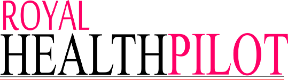What does the branding of Royal Health Pilot reflect?
Please use the visual content to give a single word or phrase answer.

Commitment to quality information